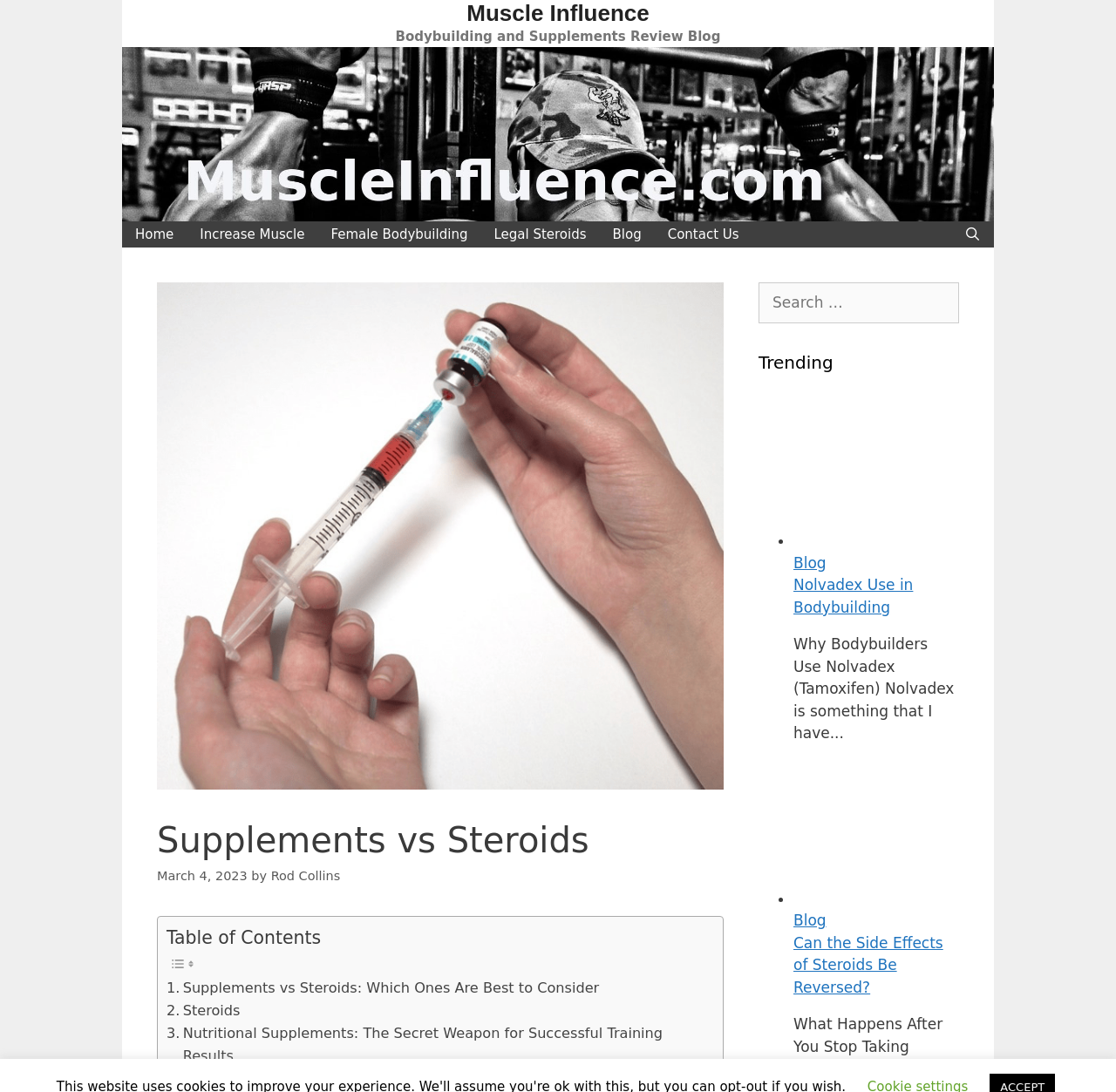Identify the bounding box coordinates of the part that should be clicked to carry out this instruction: "Read the article about 'Nolvadex Use in Bodybuilding'".

[0.711, 0.528, 0.818, 0.564]